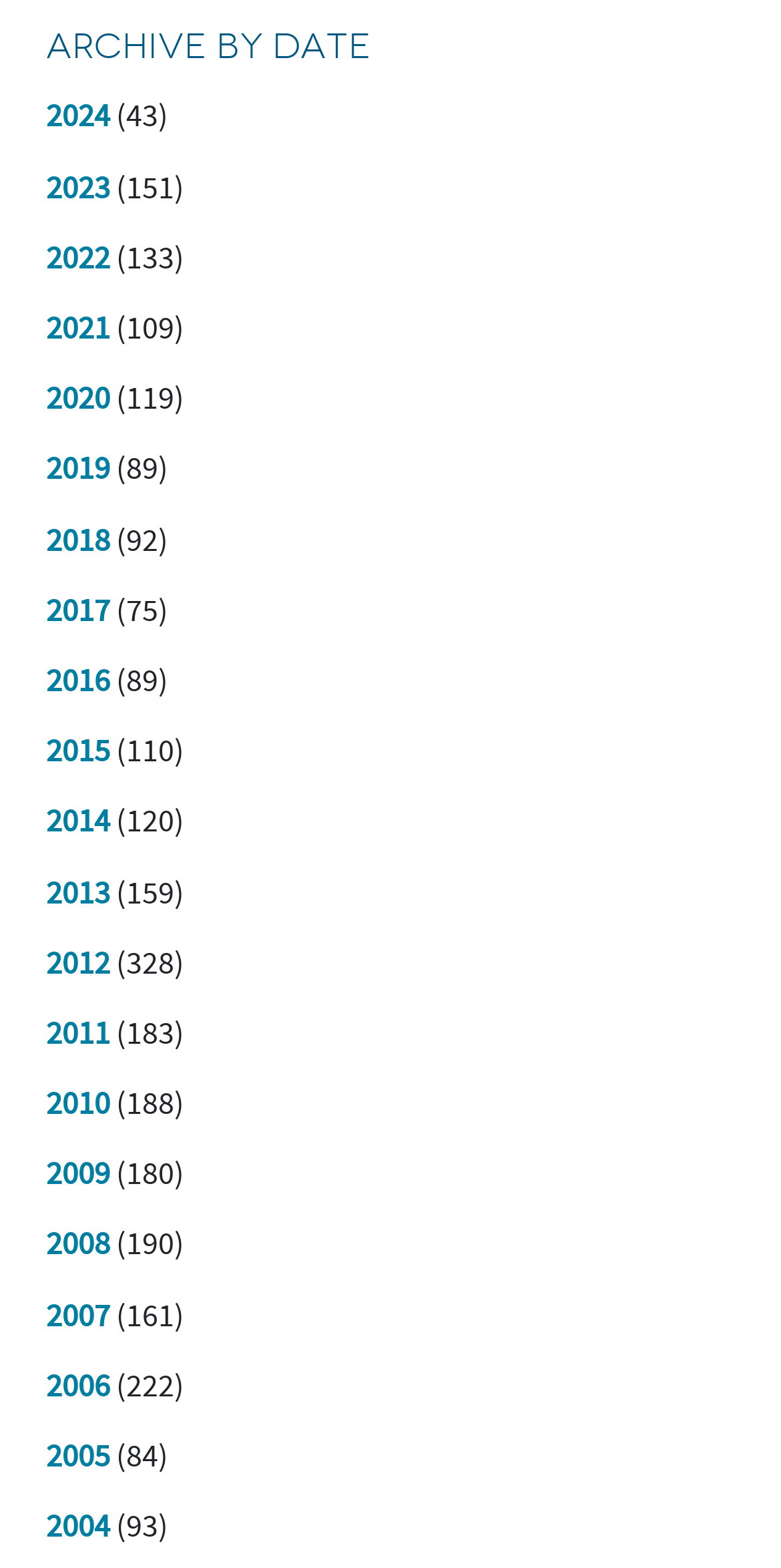How many years have more than 150 archives?
Answer briefly with a single word or phrase based on the image.

4